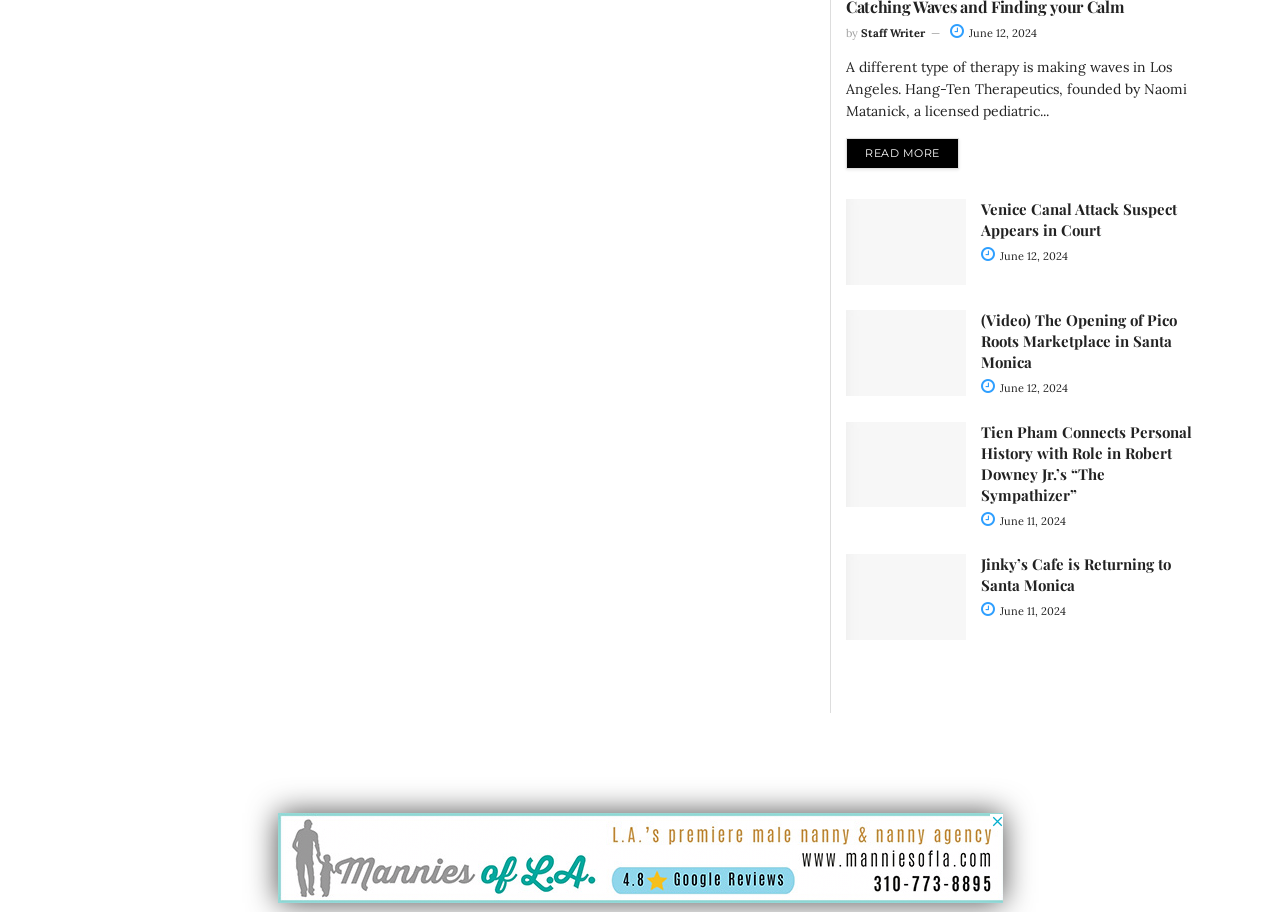What is the date of the Venice Canal Attack Suspect Appears in Court article?
Carefully examine the image and provide a detailed answer to the question.

The answer can be found in the second article on the webpage, which has a link with the text 'Venice Canal Attack Suspect Appears in Court' and a date ' June 12, 2024'.